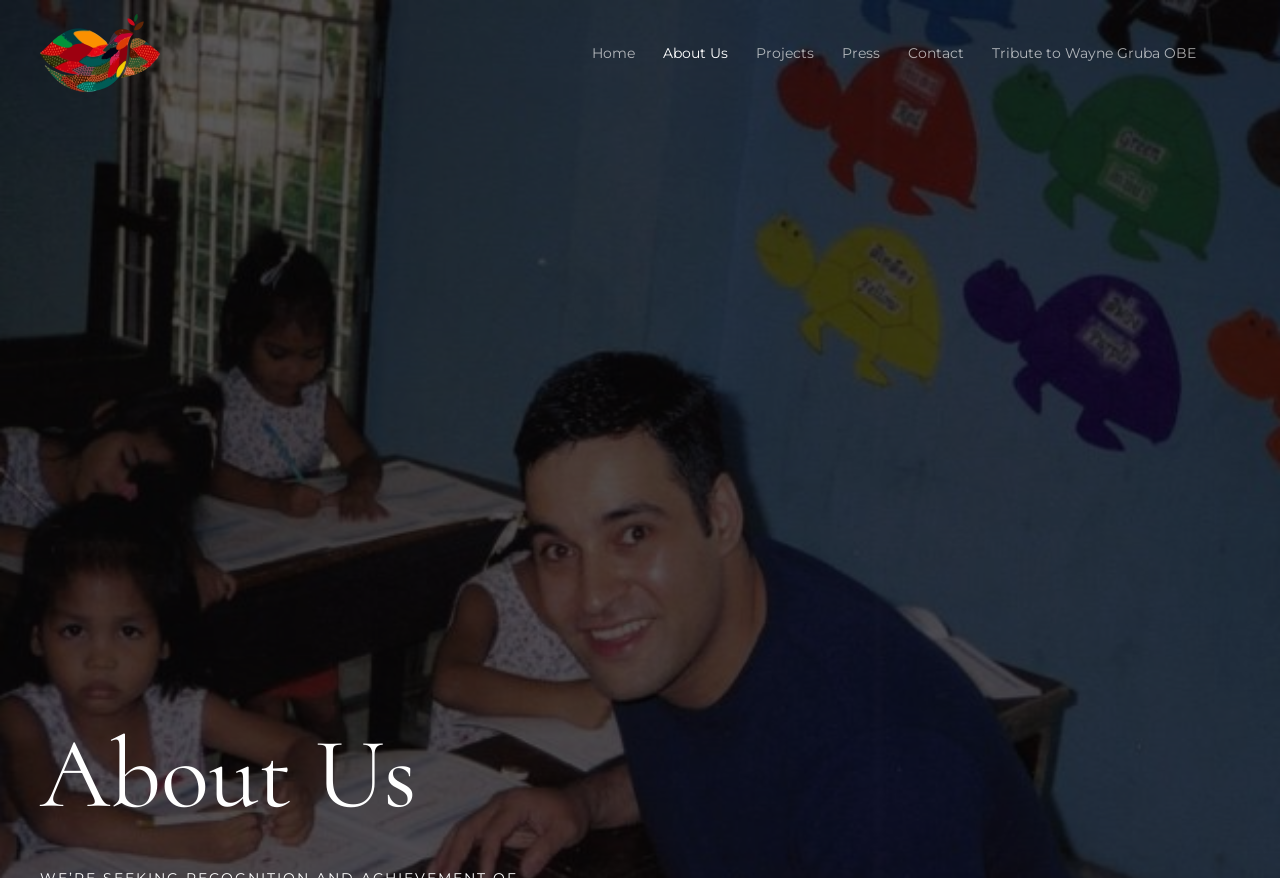Using the given element description, provide the bounding box coordinates (top-left x, top-left y, bottom-right x, bottom-right y) for the corresponding UI element in the screenshot: Tribute to Wayne Gruba OBE

[0.764, 0.021, 0.945, 0.1]